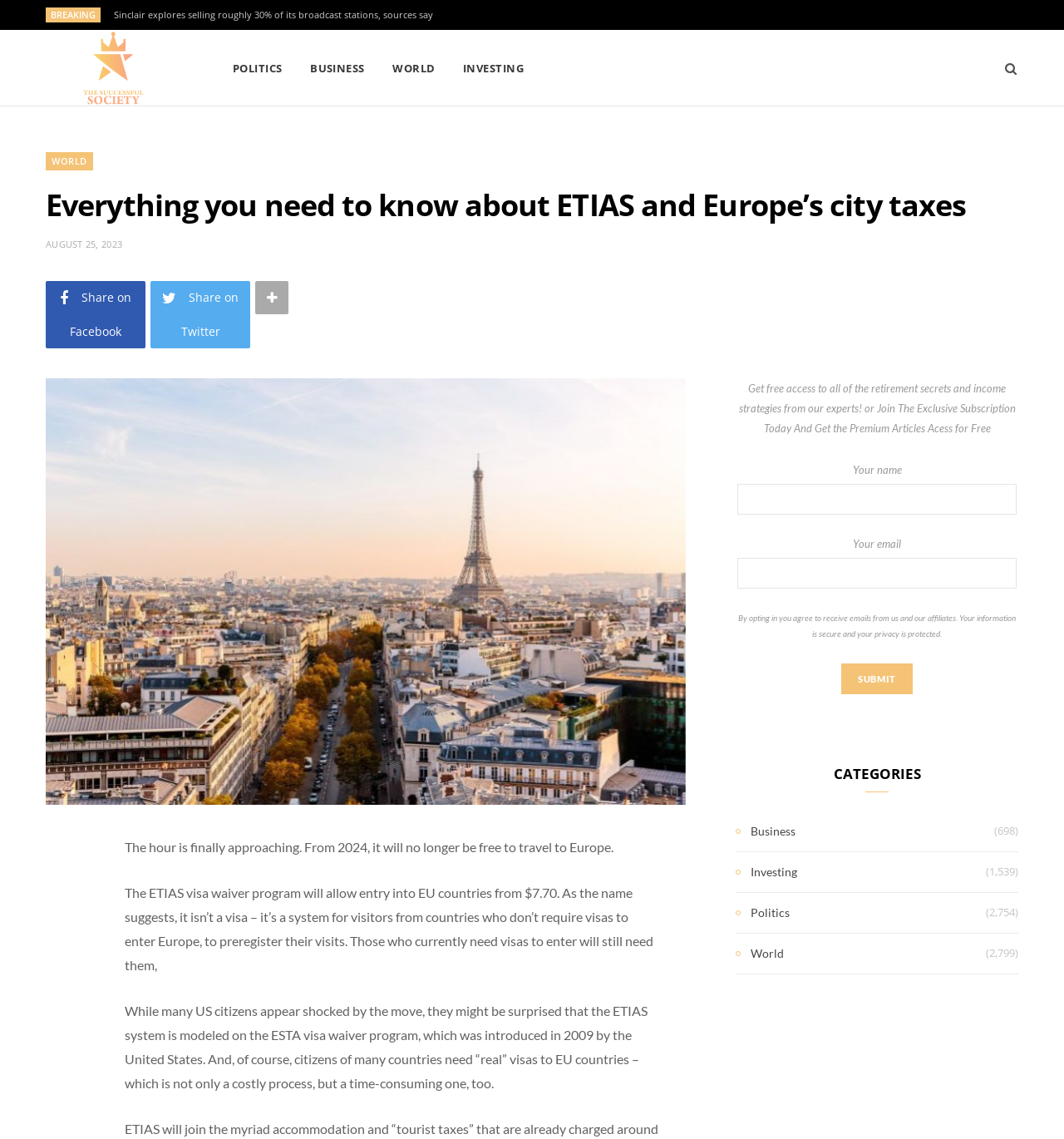What is the purpose of the ETIAS system?
Using the visual information from the image, give a one-word or short-phrase answer.

Preregister visits